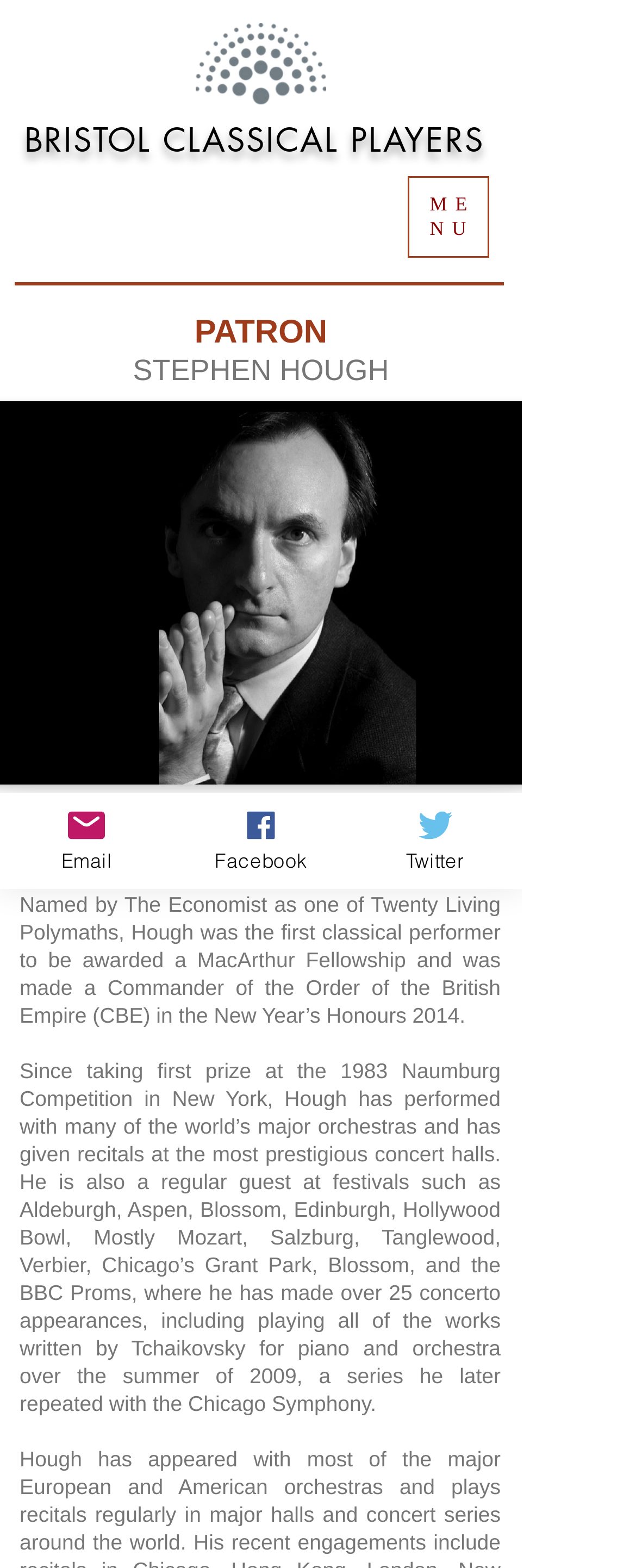Create a detailed description of the webpage's content and layout.

The webpage is about Bristol Classical Players, a music organization, and its patron, Stephen Hough, a renowned pianist and composer. At the top of the page, there is a navigation menu button on the right side, which when opened, displays the menu items "ME" and "NU". Below the navigation button, there is a large heading "PATRON" in the center of the page.

On the left side of the page, there is a small grey logo of Bristol Classical Players. To the right of the logo, there is a heading "STEPHEN HOUGH" followed by a brief description of Stephen Hough's accomplishments as a pianist, composer, and writer. Below this description, there is a longer paragraph detailing his career, including his performances with major orchestras and appearances at prestigious festivals.

At the bottom of the page, there are three social media links, "Email", "Facebook", and "Twitter", each accompanied by a small icon. These links are aligned horizontally and take up the full width of the page.